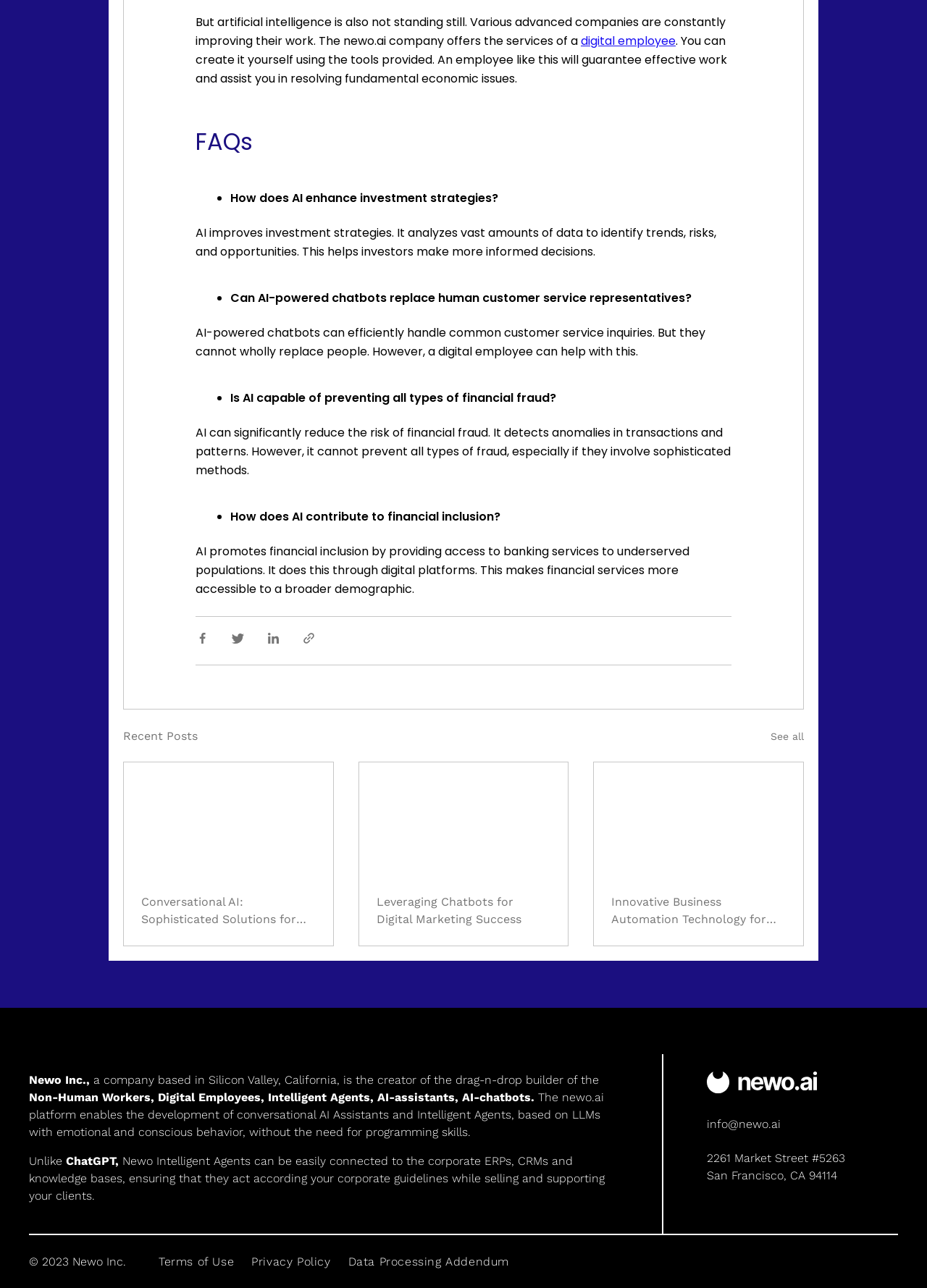Find the bounding box coordinates of the UI element according to this description: "info@newo.ai".

[0.762, 0.866, 0.969, 0.879]